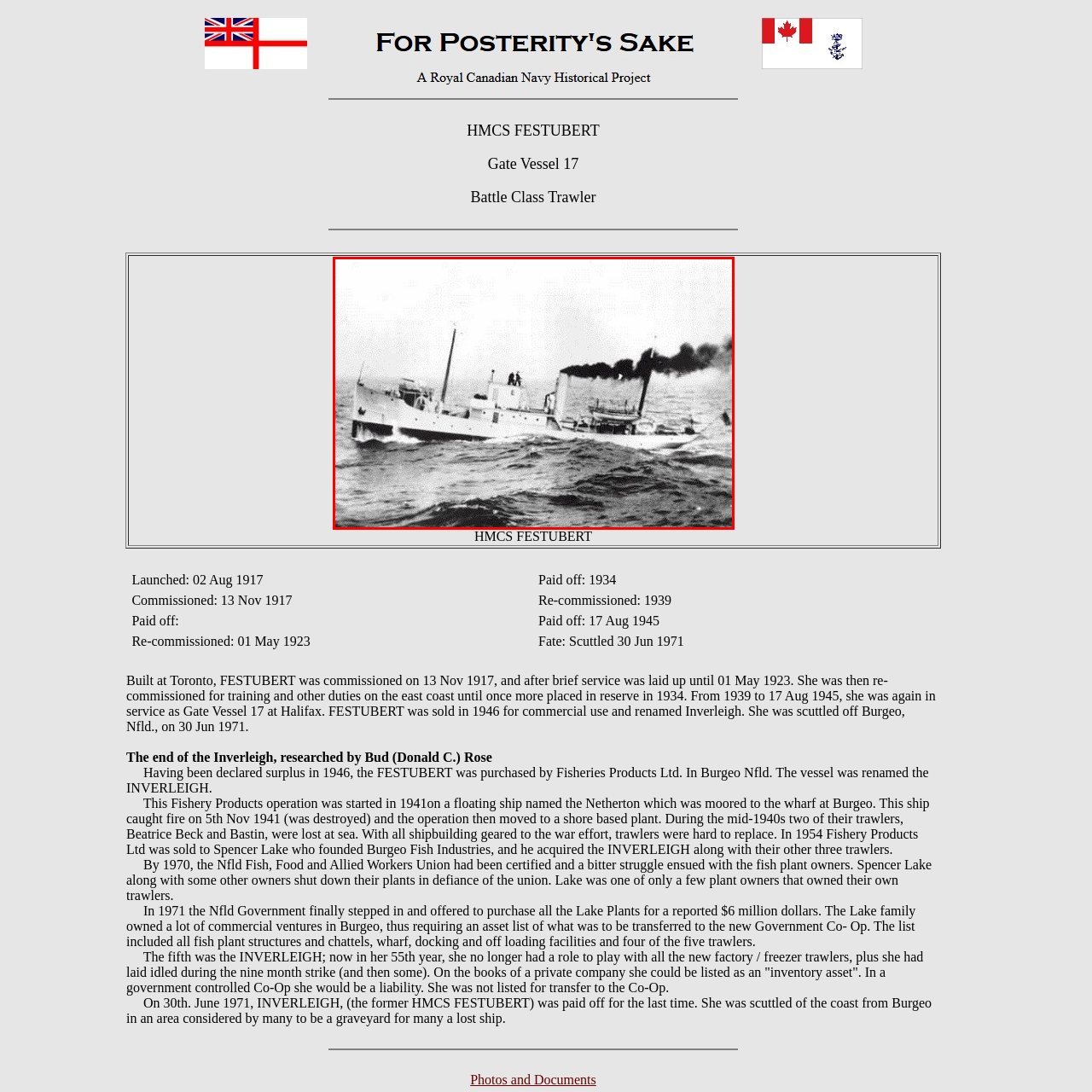Provide a thorough caption for the image that is surrounded by the red boundary.

The image depicts the HMCS FESTUBERT, a historical vessel that played a significant role in naval operations. This ship was launched on August 2, 1917, and commissioned on November 13, 1917. After a brief period of service, it was laid up until returning to active duty on May 1, 1923, primarily for training and other tasks on the east coast of Canada. The HMCS FESTUBERT was eventually paid off in 1934, re-commissioned in 1939, and served until its final decommissioning on August 17, 1945. It was then sold in 1946 for commercial use and renamed the INVERLEIGH. The vessel was scuttled off the coast of Burgeo, Newfoundland, on June 30, 1971, marking the end of its operational life. This image captures the ship in its maritime environment, highlighting its design and the era in which it served.